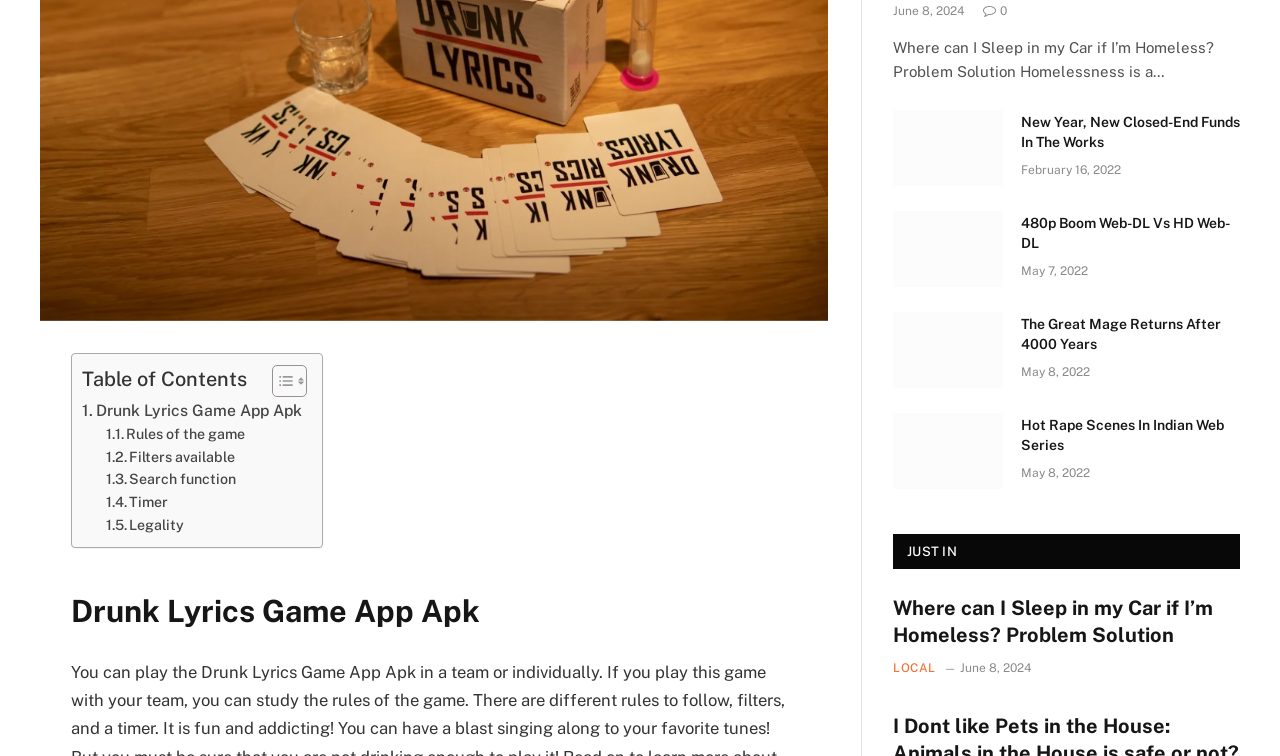Provide the bounding box coordinates of the HTML element this sentence describes: "Rules of the game". The bounding box coordinates consist of four float numbers between 0 and 1, i.e., [left, top, right, bottom].

[0.083, 0.56, 0.192, 0.59]